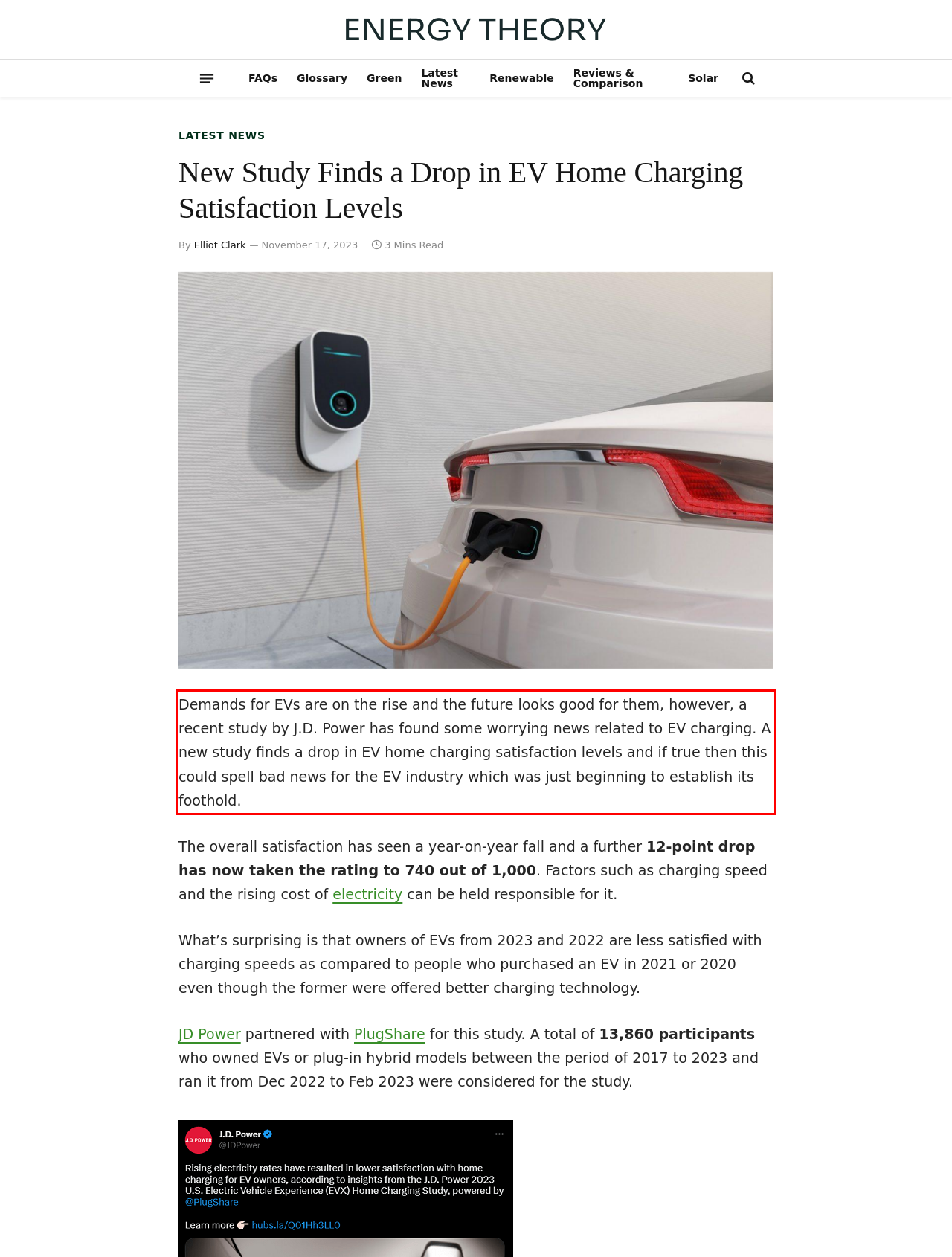Given a screenshot of a webpage with a red bounding box, please identify and retrieve the text inside the red rectangle.

Demands for EVs are on the rise and the future looks good for them, however, a recent study by J.D. Power has found some worrying news related to EV charging. A new study finds a drop in EV home charging satisfaction levels and if true then this could spell bad news for the EV industry which was just beginning to establish its foothold.